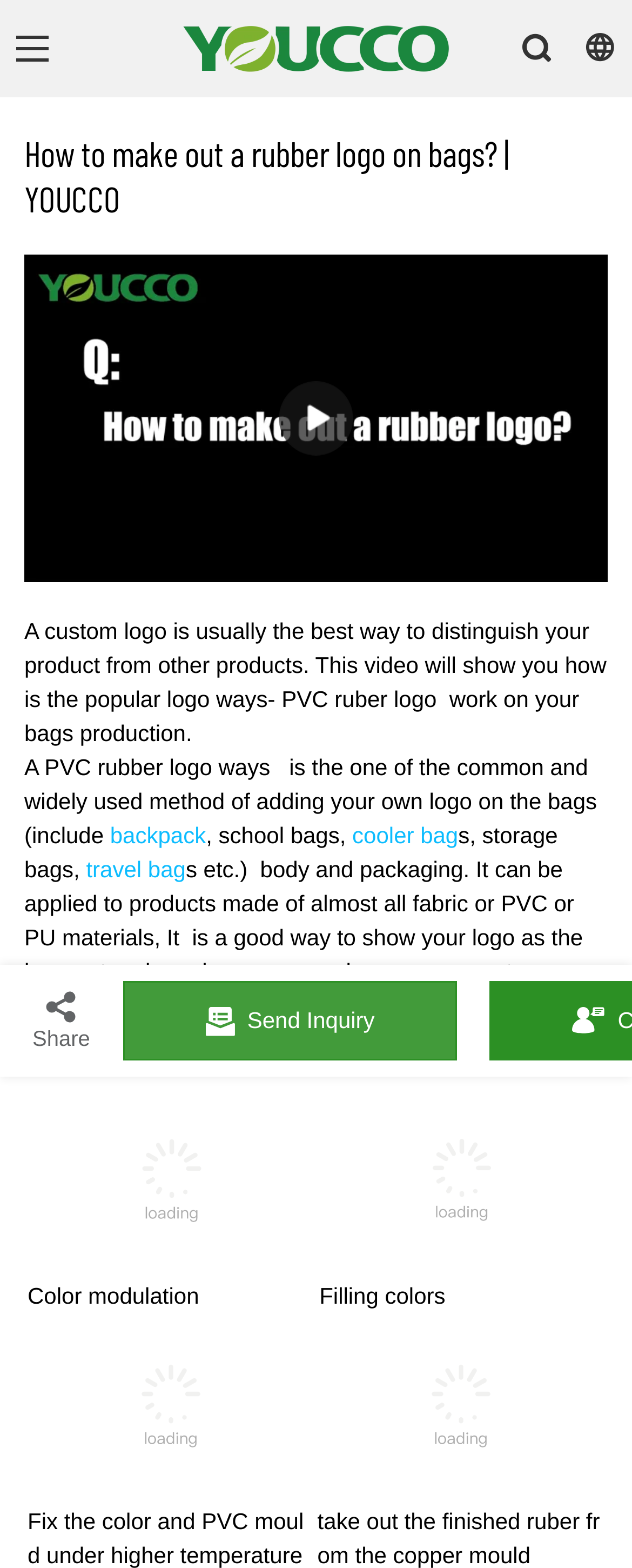How many columns are in the layout table?
Please use the image to deliver a detailed and complete answer.

The layout table has three rows, and each row has two layout table cells, which implies that the table has two columns.